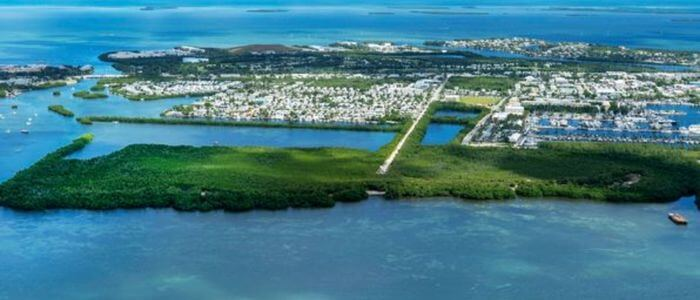Detail every significant feature and component of the image.

The image showcases a stunning aerial view of Stock Island, a picturesque locale in the Florida Keys. The scene captures the lush greenery of mangrove forests, bordered by vibrant blue waters. In the background, you can see residential areas and marinas, indicating a harmonious blend of natural beauty and community life. Stock Island is celebrated for its idyllic beaches and calm paddling spots, making it a prime destination for water sports enthusiasts and nature lovers alike. The serene waterways also serve as habitats for various wildlife, including manatees and sea turtles, highlighting the area’s ecological significance. This captivating landscape exemplifies the charm and allure of the Florida Keys, inviting visitors to explore its unique natural offerings.